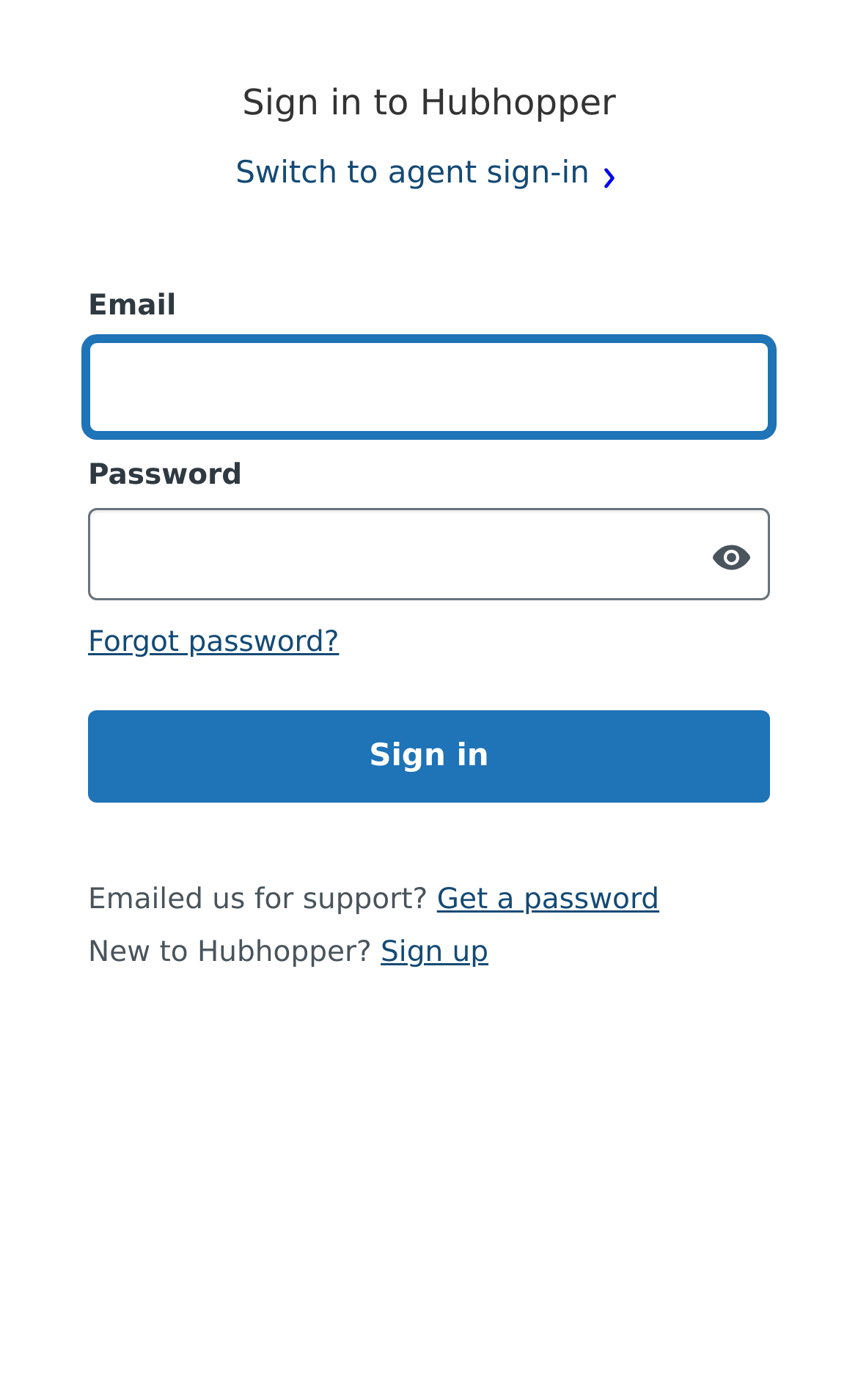Find the bounding box coordinates of the clickable region needed to perform the following instruction: "Enter email". The coordinates should be provided as four float numbers between 0 and 1, i.e., [left, top, right, bottom].

[0.103, 0.243, 0.897, 0.309]